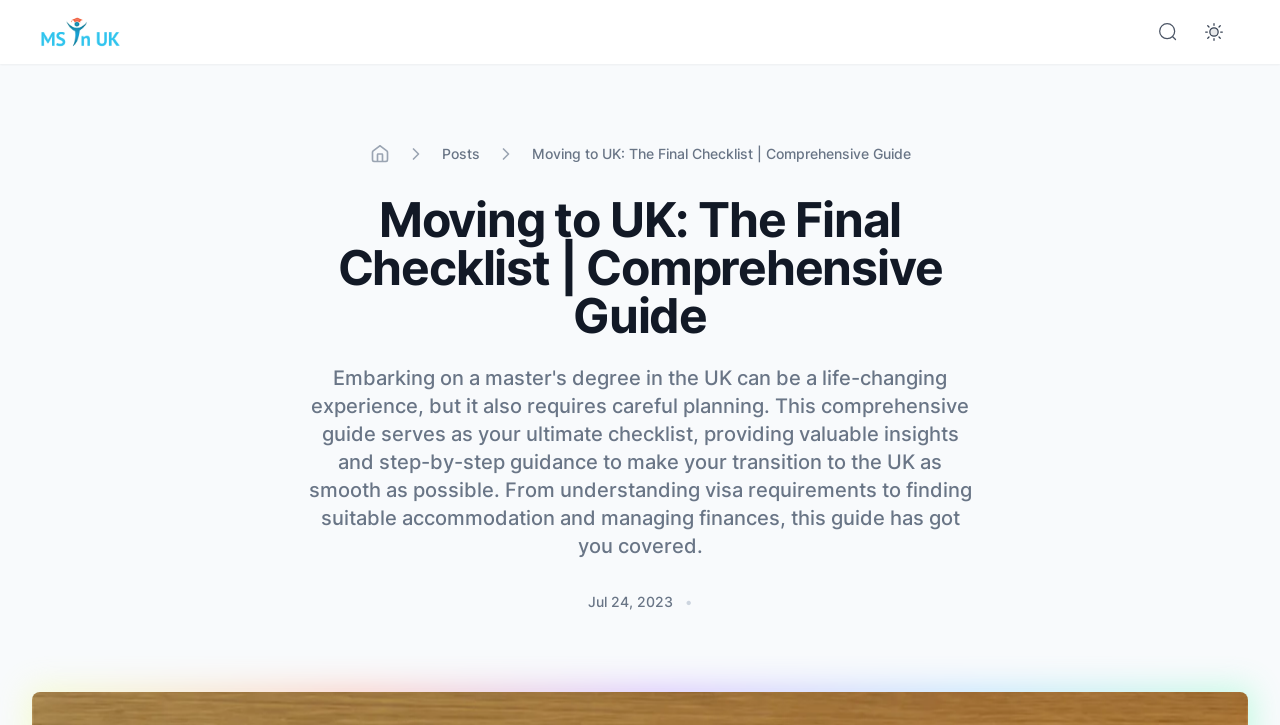Reply to the question below using a single word or brief phrase:
What is the text on the top-left corner link?

MS in UK